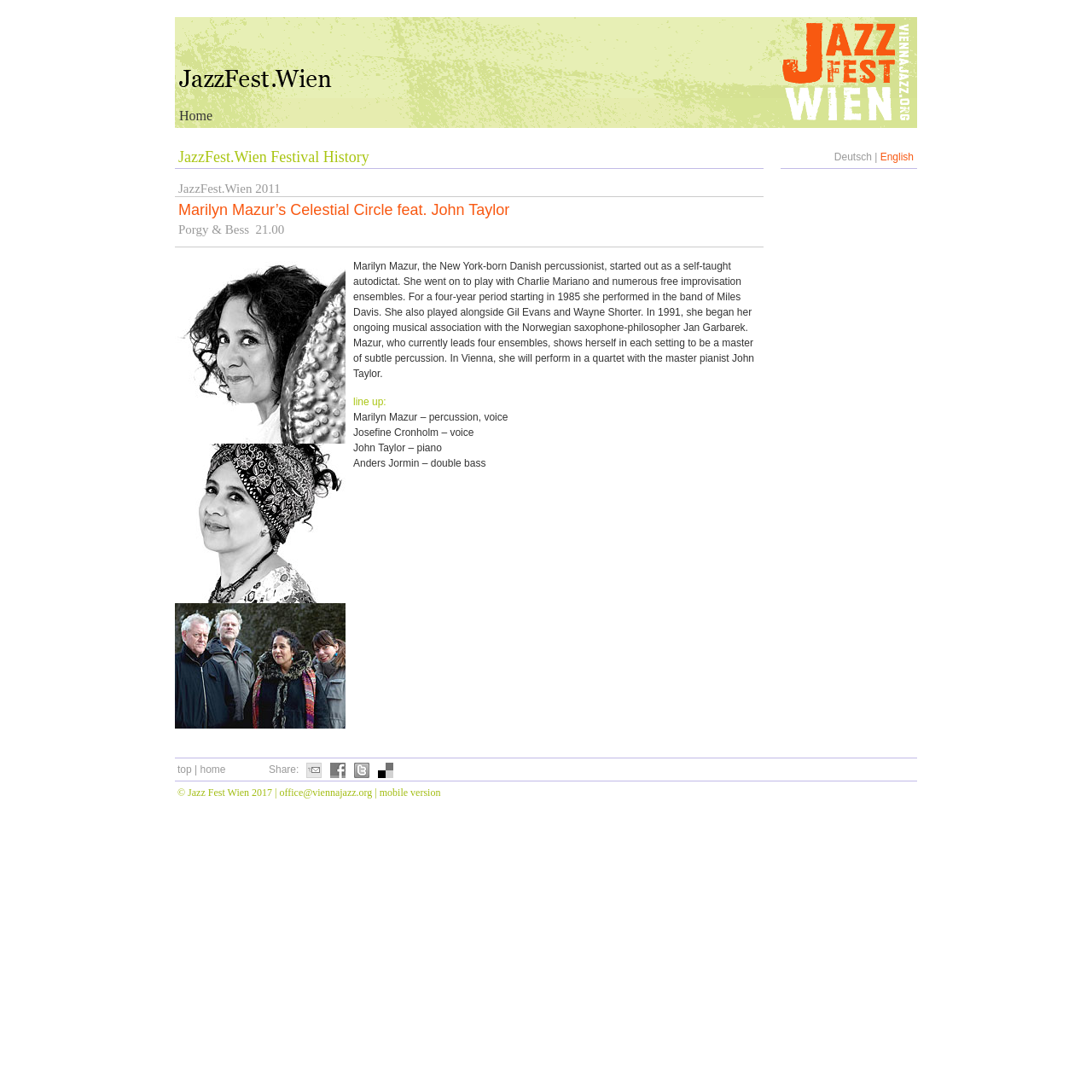What is the language of the webpage?
Provide a concise answer using a single word or phrase based on the image.

English